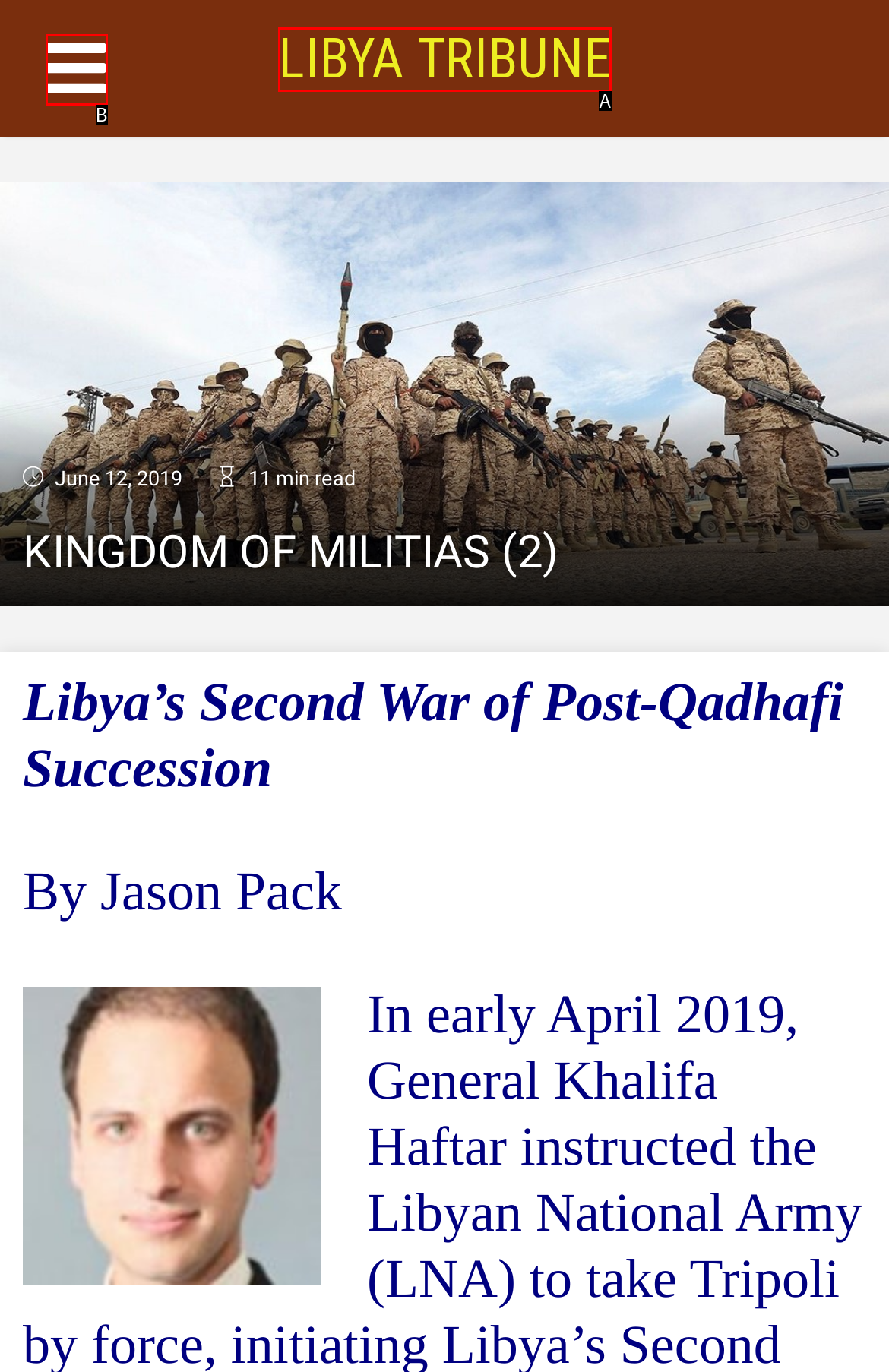Match the option to the description: parent_node: LIBYA TRIBUNE
State the letter of the correct option from the available choices.

B